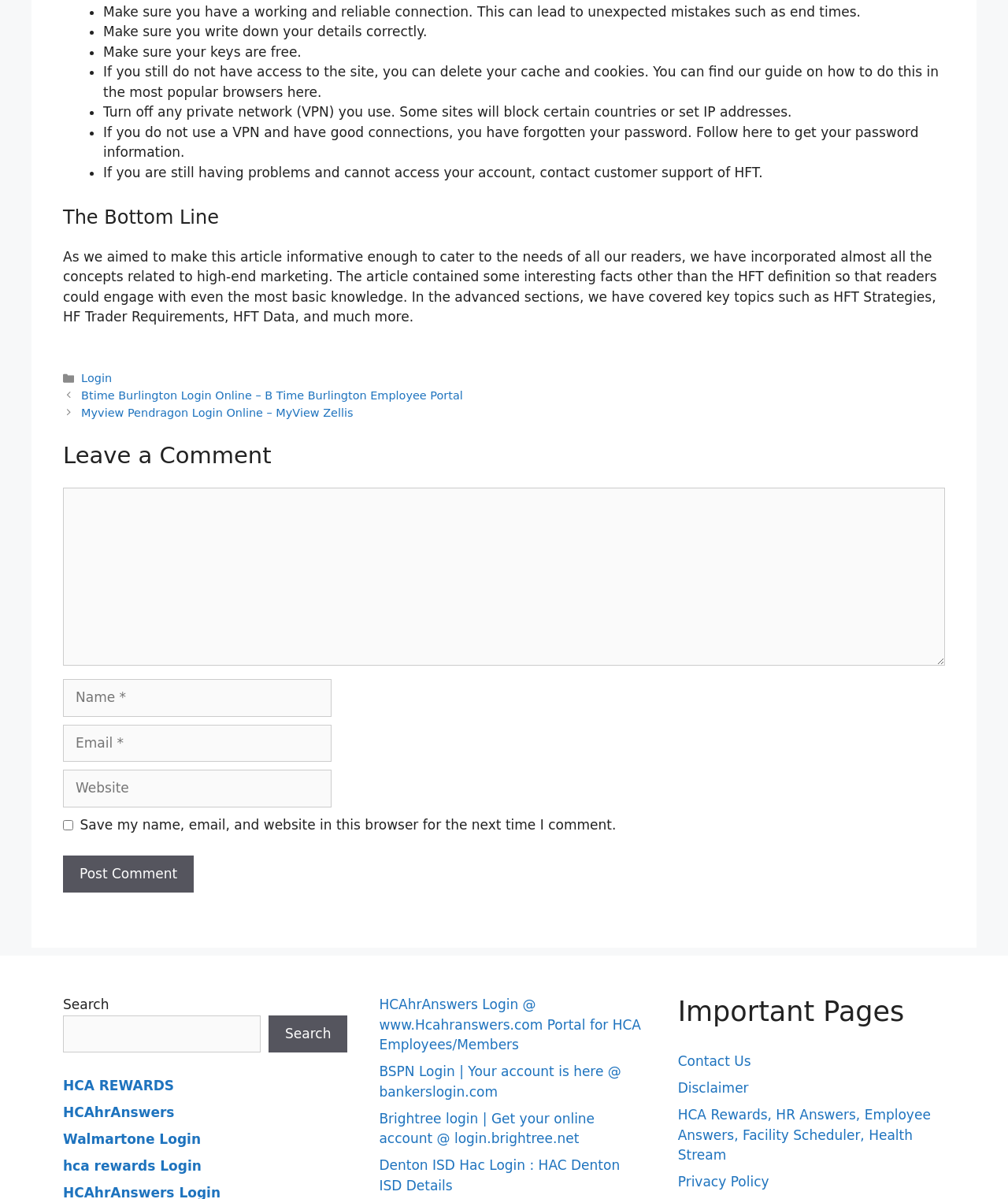Could you determine the bounding box coordinates of the clickable element to complete the instruction: "Click on 'Oil Palm Companies Must Allocate 20% Land for Local Community'"? Provide the coordinates as four float numbers between 0 and 1, i.e., [left, top, right, bottom].

None